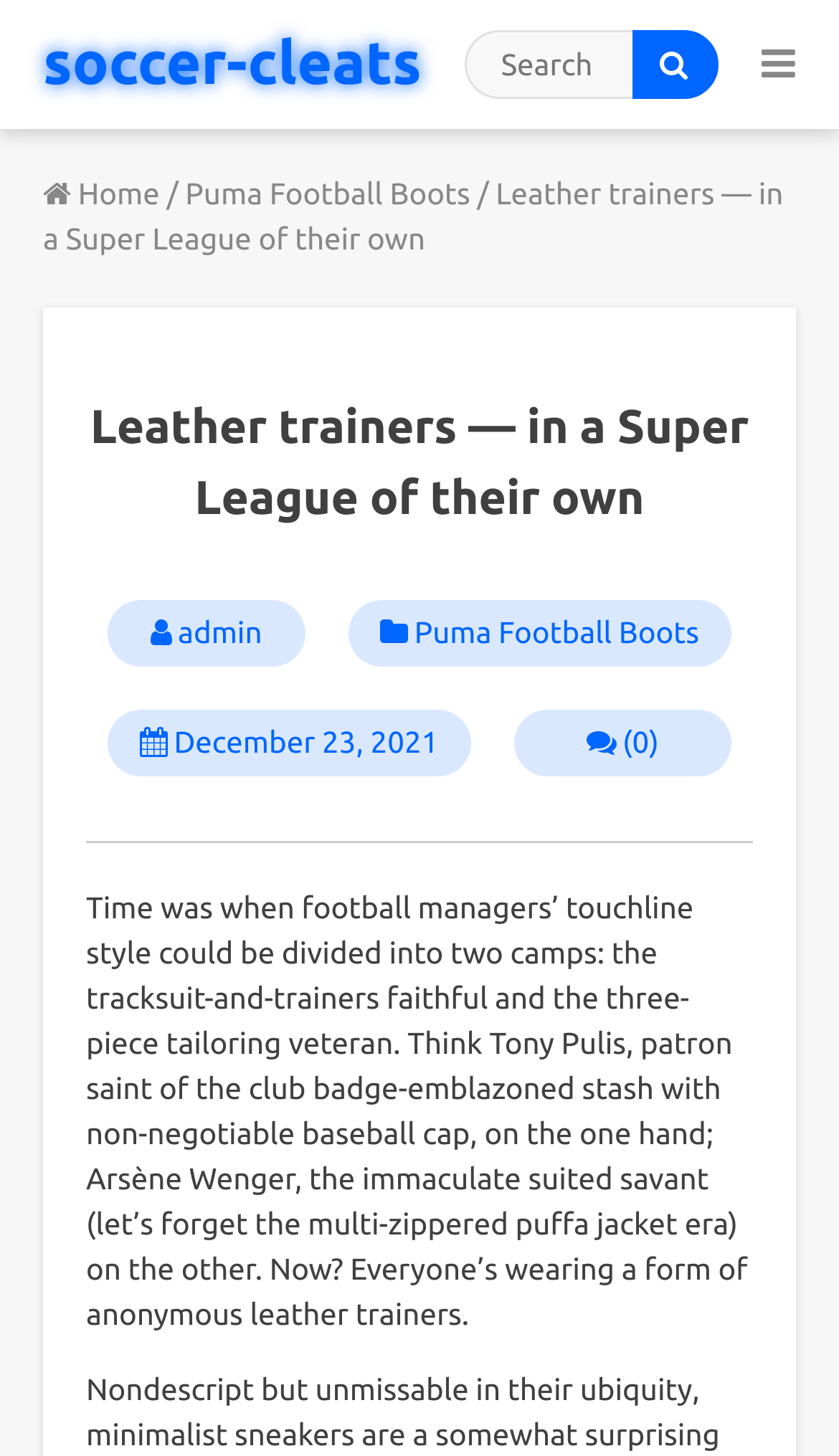Answer the following inquiry with a single word or phrase:
What is the type of trainers mentioned in the article?

Leather trainers